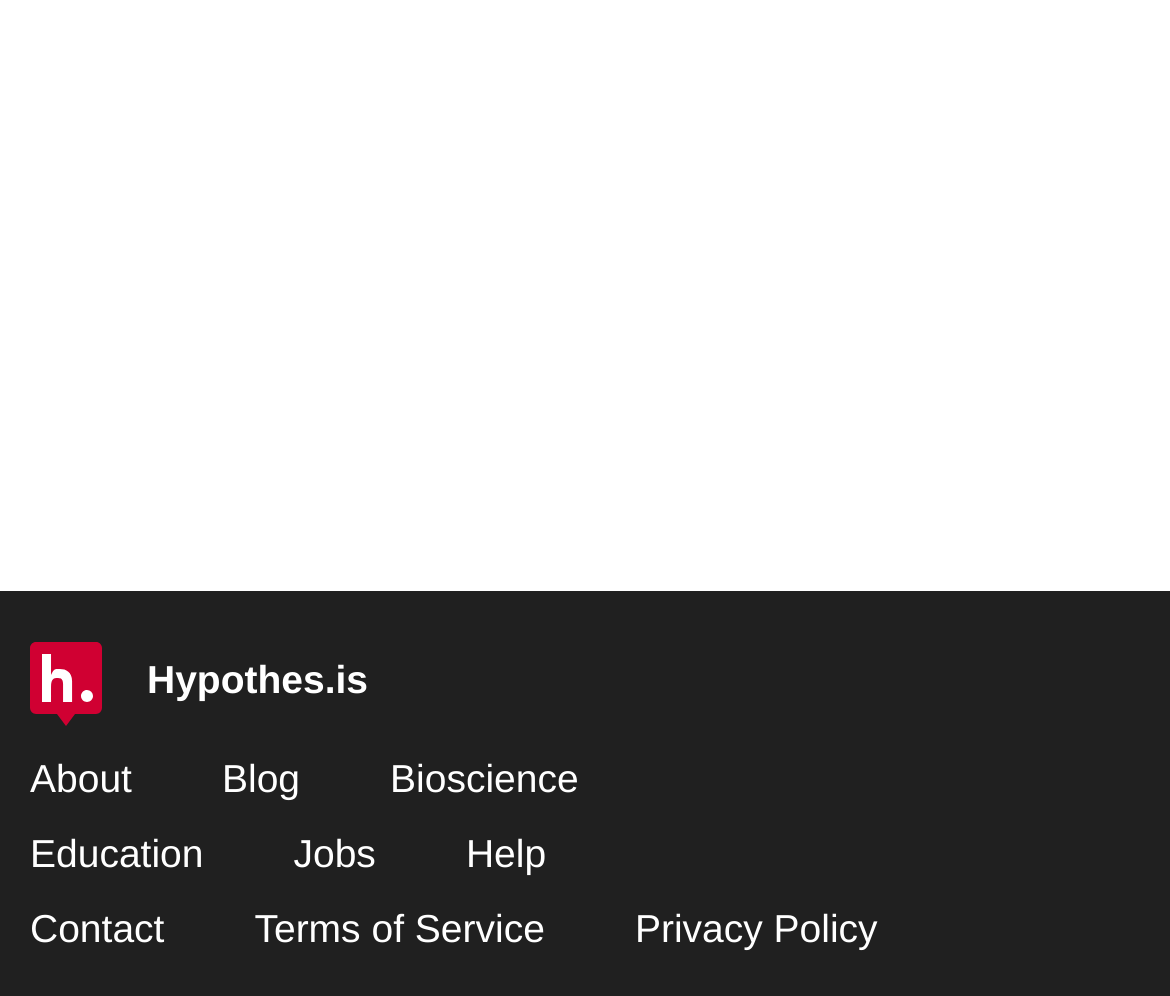From the given element description: "Education", find the bounding box for the UI element. Provide the coordinates as four float numbers between 0 and 1, in the order [left, top, right, bottom].

[0.026, 0.834, 0.174, 0.88]